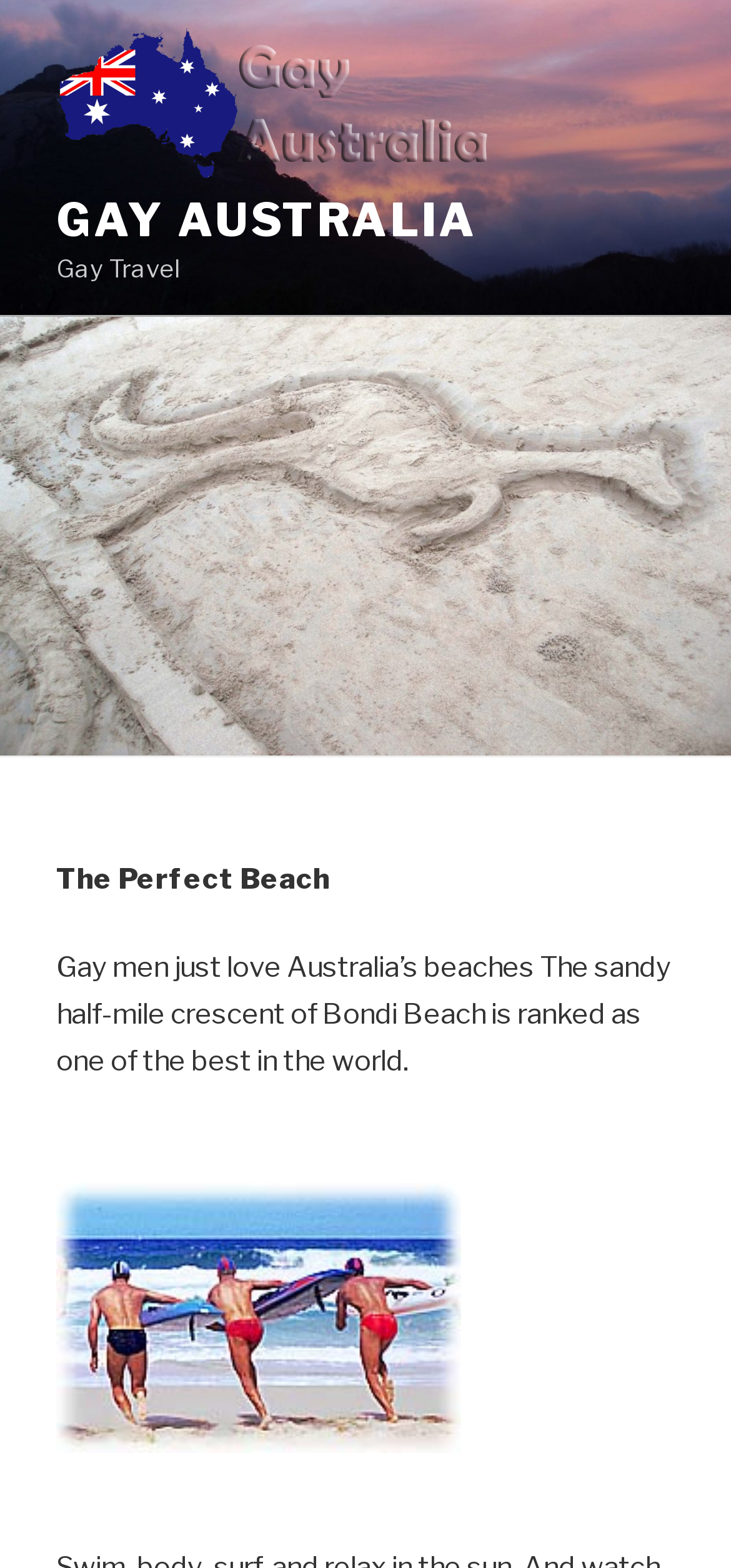What is the topic of the webpage?
Based on the visual information, provide a detailed and comprehensive answer.

Based on the webpage content, specifically the text 'Gay Travel' and 'Gay men just love Australia’s beaches', it can be inferred that the topic of the webpage is related to gay travel, particularly focusing on beaches in Australia.